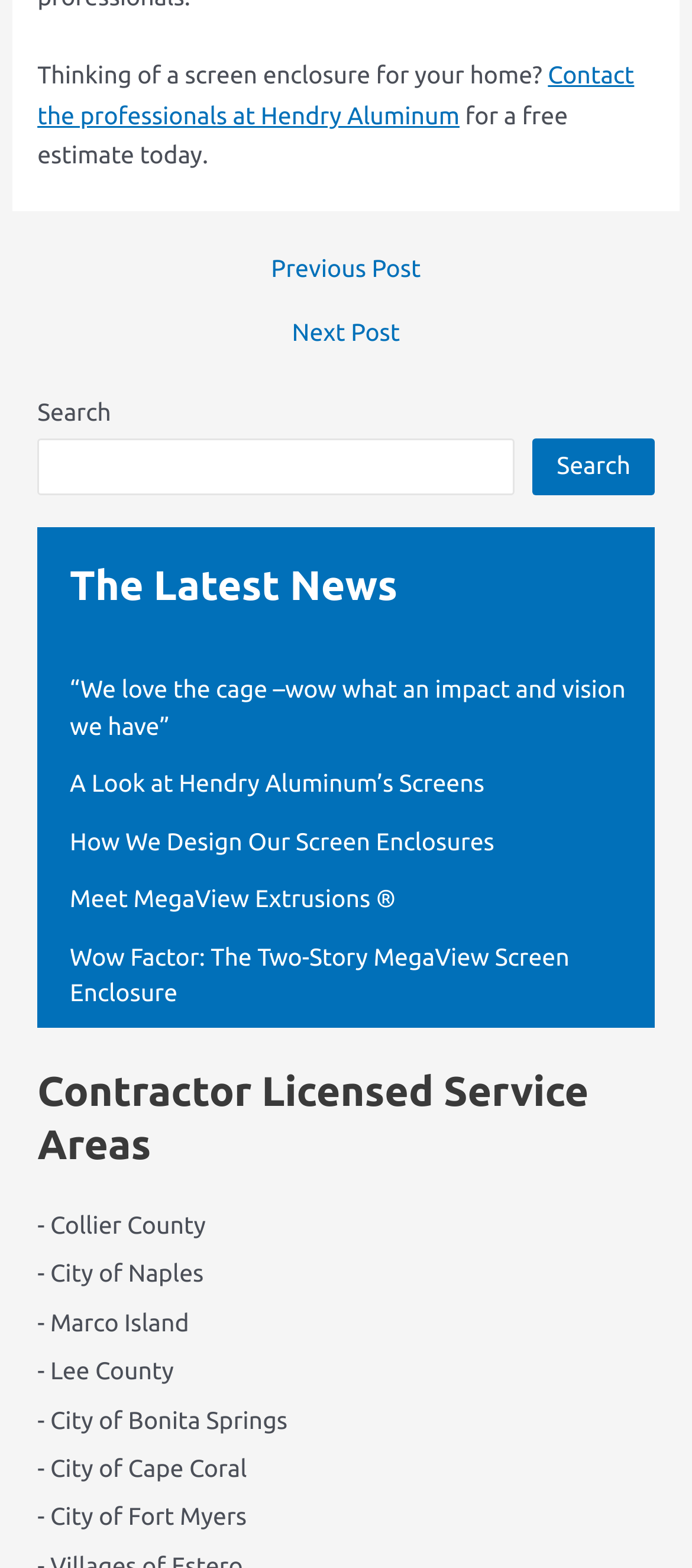Locate the bounding box coordinates of the element that should be clicked to fulfill the instruction: "Go to previous post".

[0.043, 0.164, 0.957, 0.18]